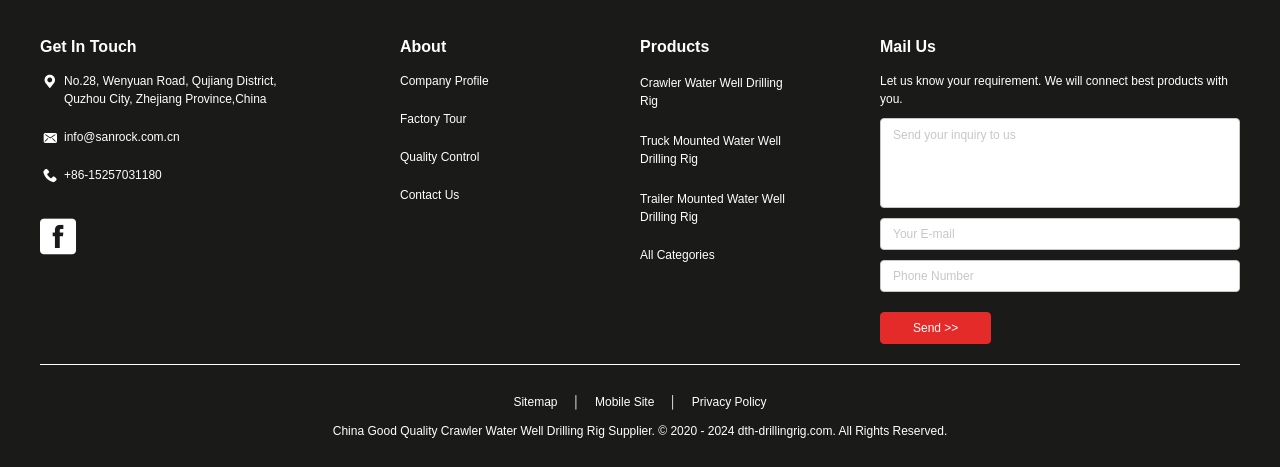With reference to the image, please provide a detailed answer to the following question: How can I contact the company?

I found that I can contact the company by looking at the 'Get In Touch' section, where there is an email address, phone number, and a form to send an inquiry.